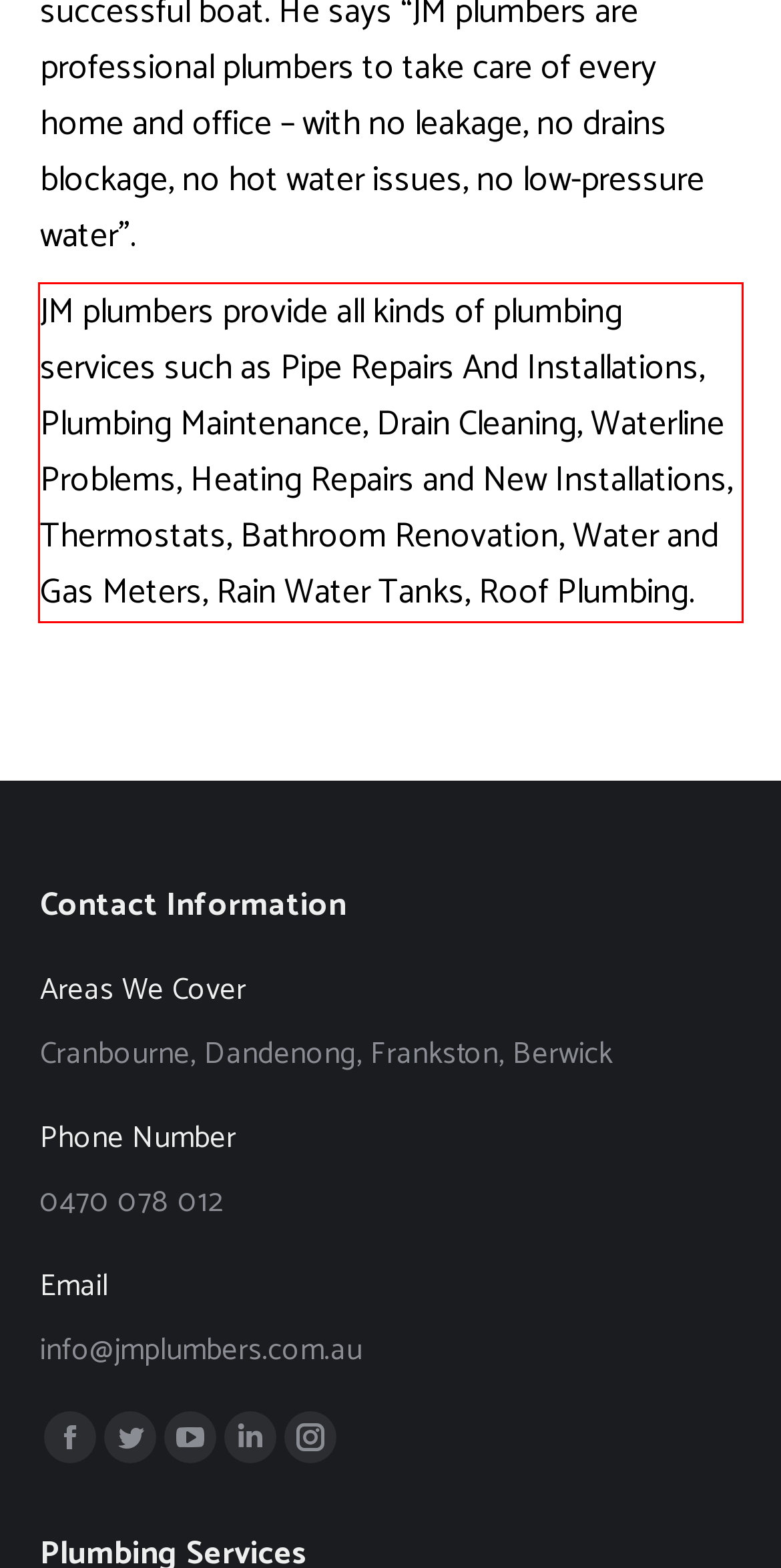Review the webpage screenshot provided, and perform OCR to extract the text from the red bounding box.

JM plumbers provide all kinds of plumbing services such as Pipe Repairs And Installations, Plumbing Maintenance, Drain Cleaning, Waterline Problems, Heating Repairs and New Installations, Thermostats, Bathroom Renovation, Water and Gas Meters, Rain Water Tanks, Roof Plumbing.